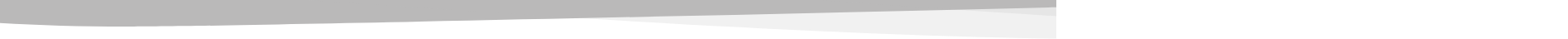What is the purpose of the design element?
Refer to the image and provide a concise answer in one word or phrase.

Visual separator or header